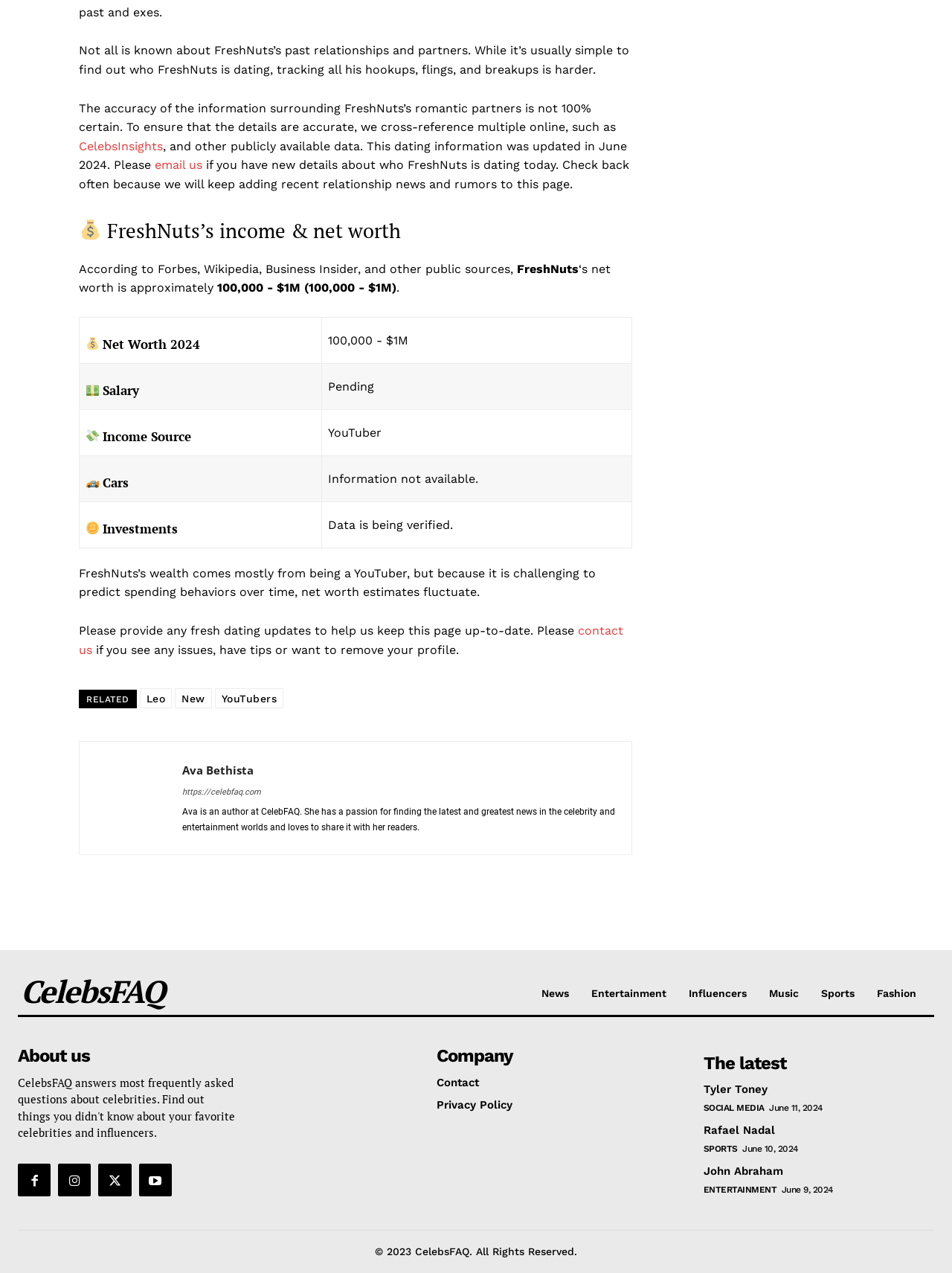Identify the bounding box coordinates of the element that should be clicked to fulfill this task: "Read about Ava Bethista". The coordinates should be provided as four float numbers between 0 and 1, i.e., [left, top, right, bottom].

[0.191, 0.599, 0.647, 0.611]